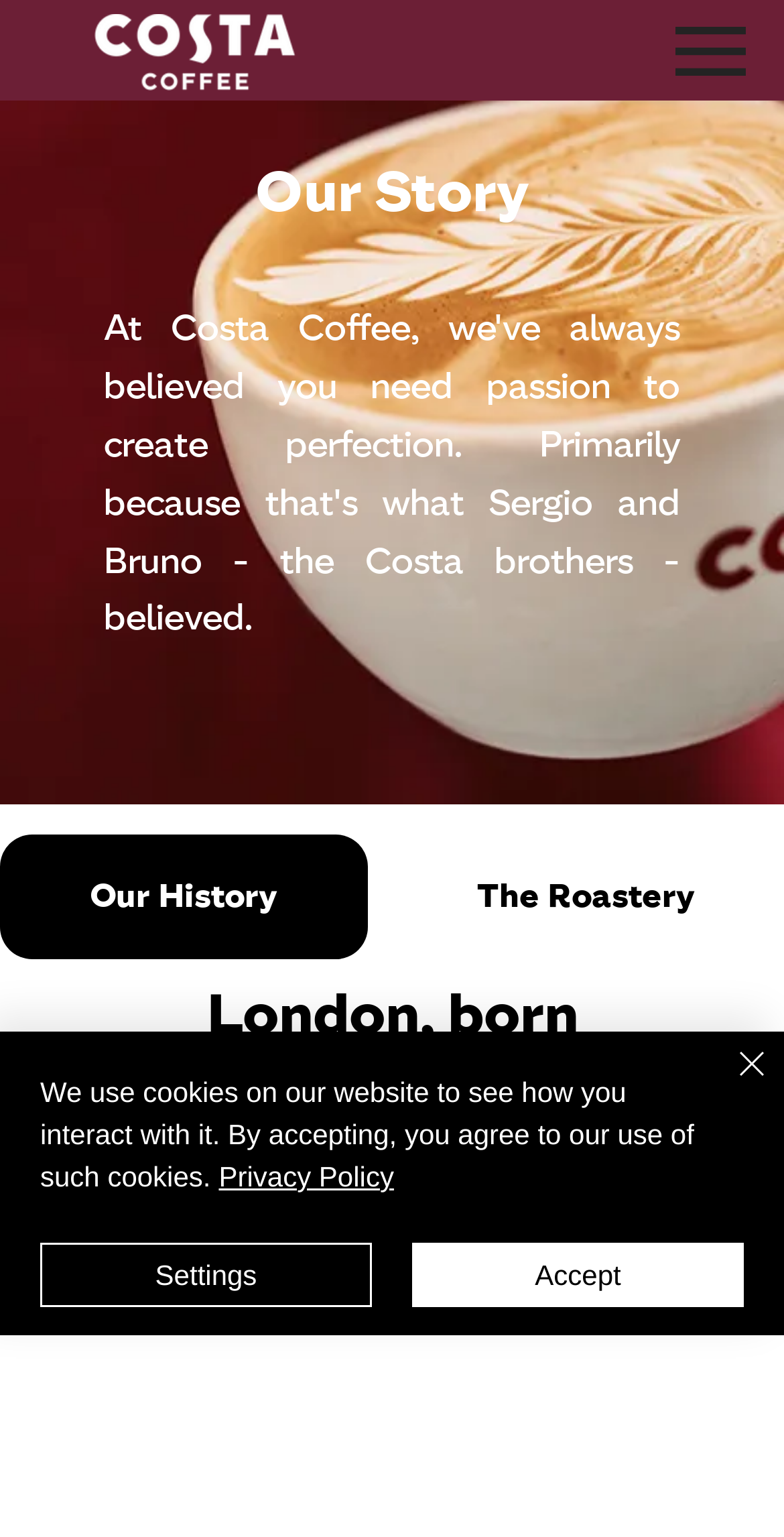Please provide a comprehensive answer to the question below using the information from the image: What is the topic of the selected tab?

Although there is a tablist element with multiple tabs, none of them are selected, so we cannot determine the topic of the selected tab.